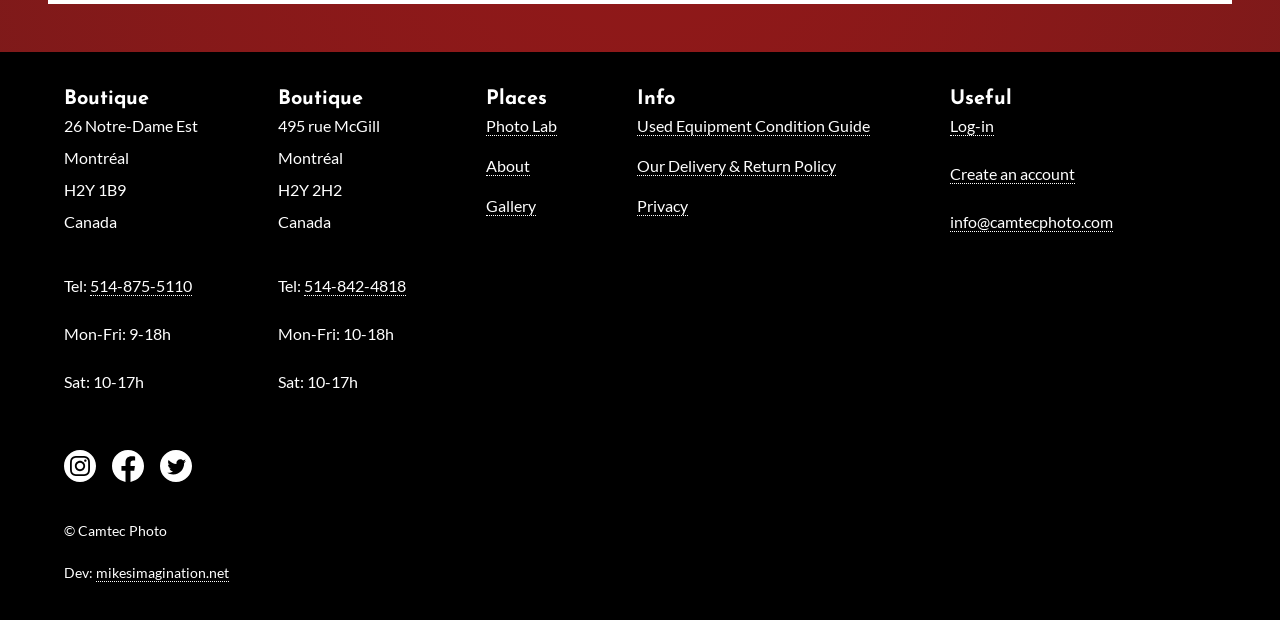Please determine the bounding box coordinates of the element's region to click for the following instruction: "Explore 'Apple' tag".

None